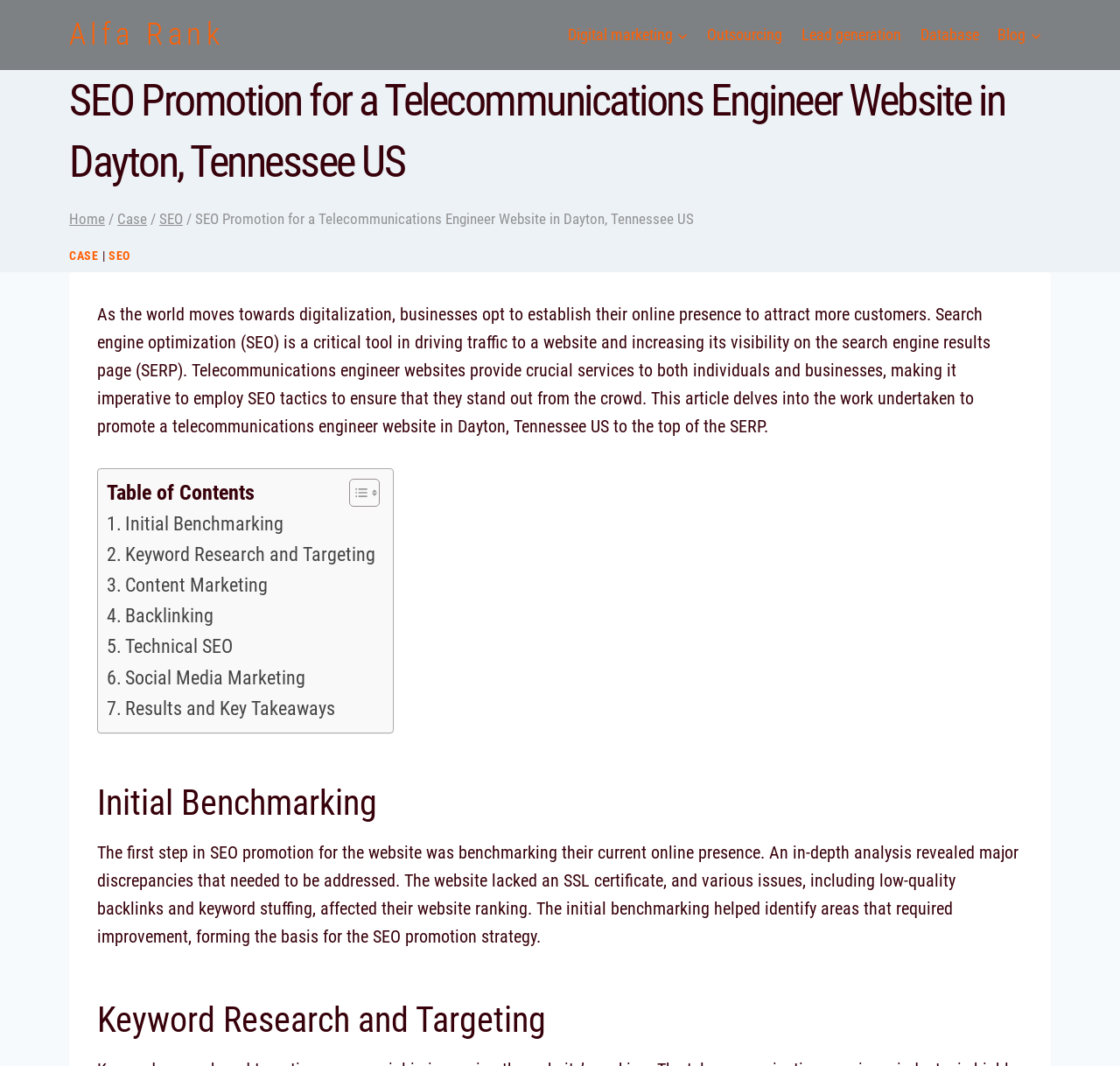Find the bounding box coordinates for the area that must be clicked to perform this action: "Click on Digital marketing".

[0.498, 0.015, 0.623, 0.051]